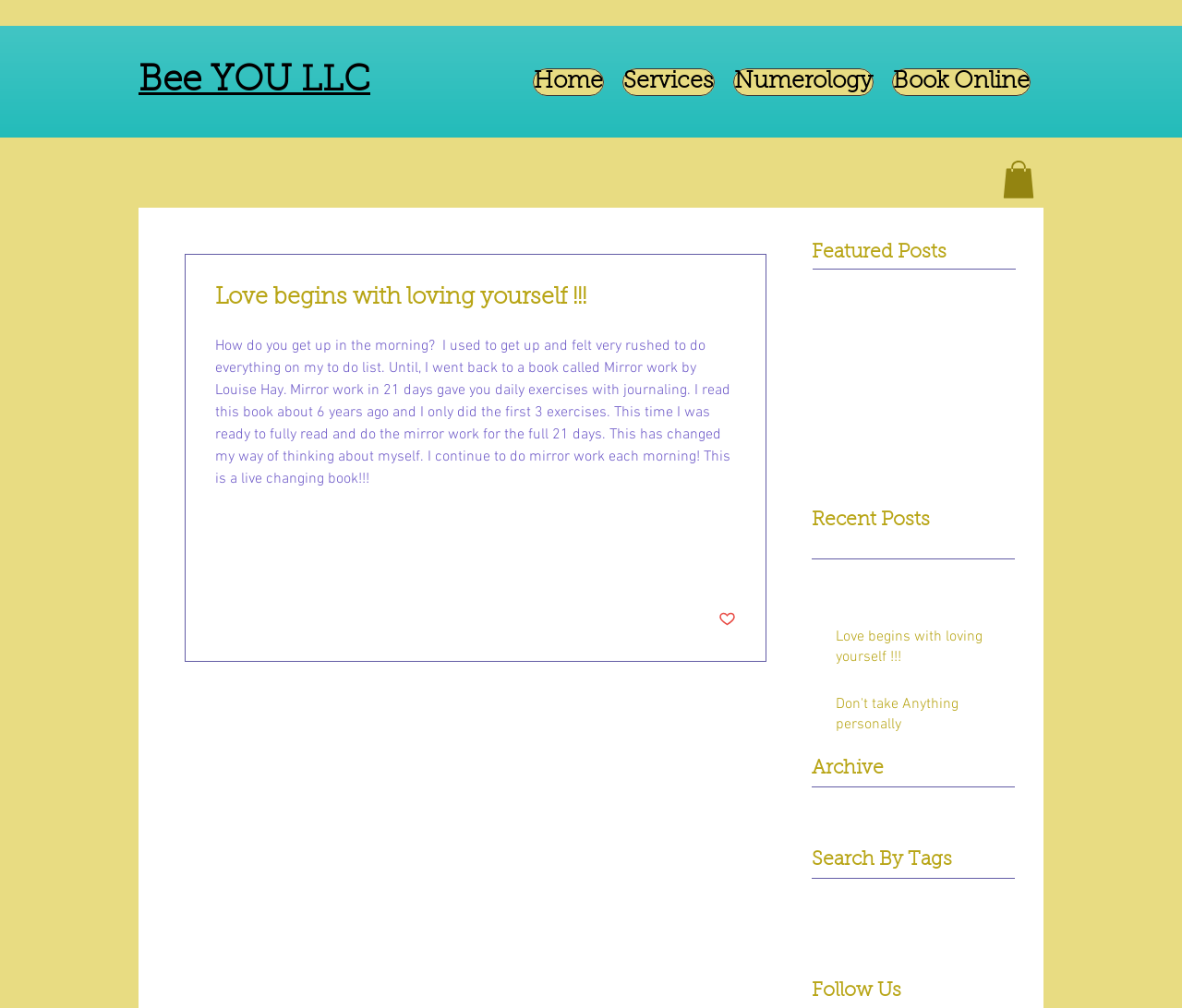Specify the bounding box coordinates of the area to click in order to execute this command: 'Click the 'Home' link'. The coordinates should consist of four float numbers ranging from 0 to 1, and should be formatted as [left, top, right, bottom].

[0.451, 0.068, 0.511, 0.095]